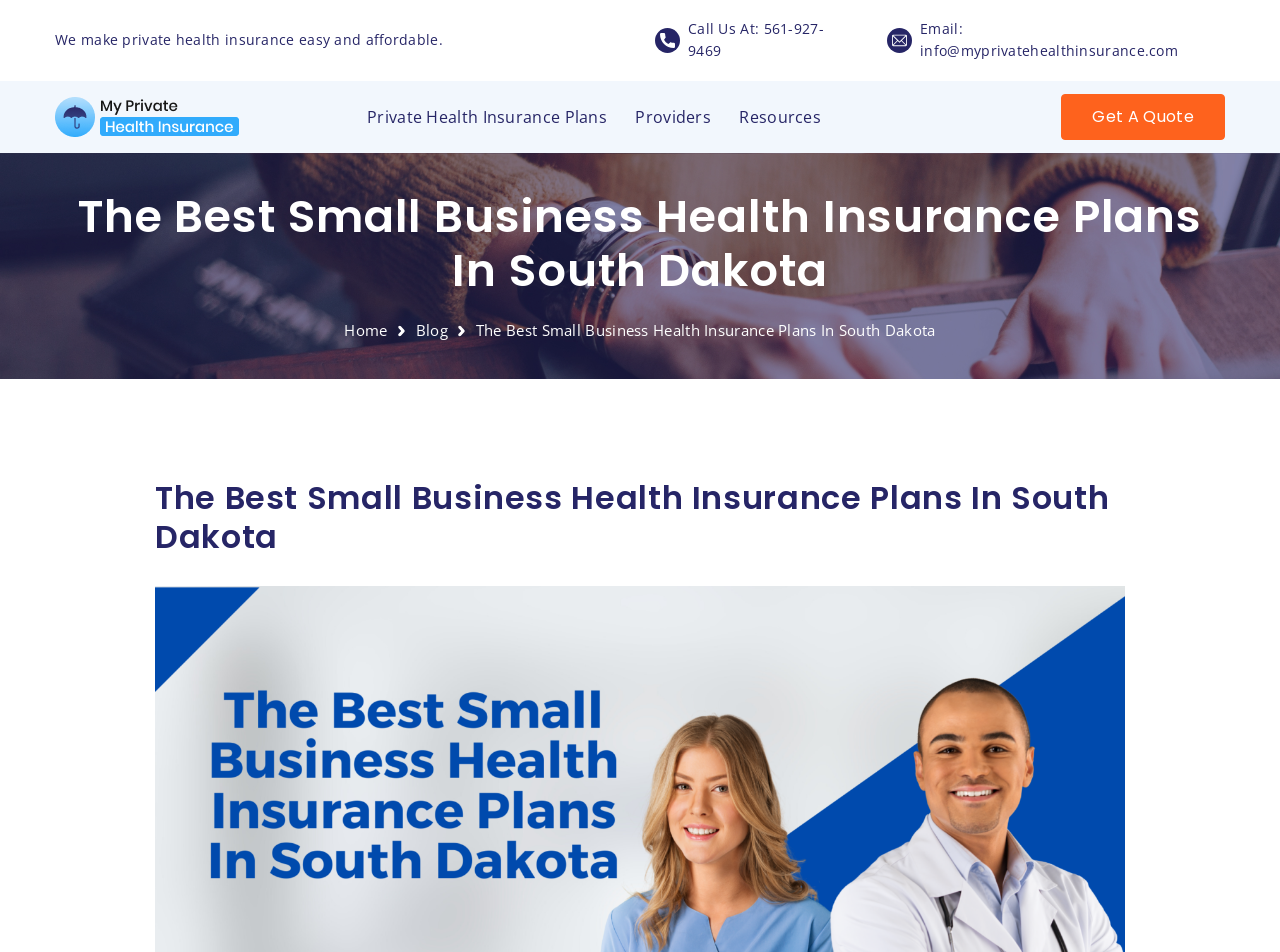What is the phone number to call for health insurance?
Based on the image, give a concise answer in the form of a single word or short phrase.

561-927-9469